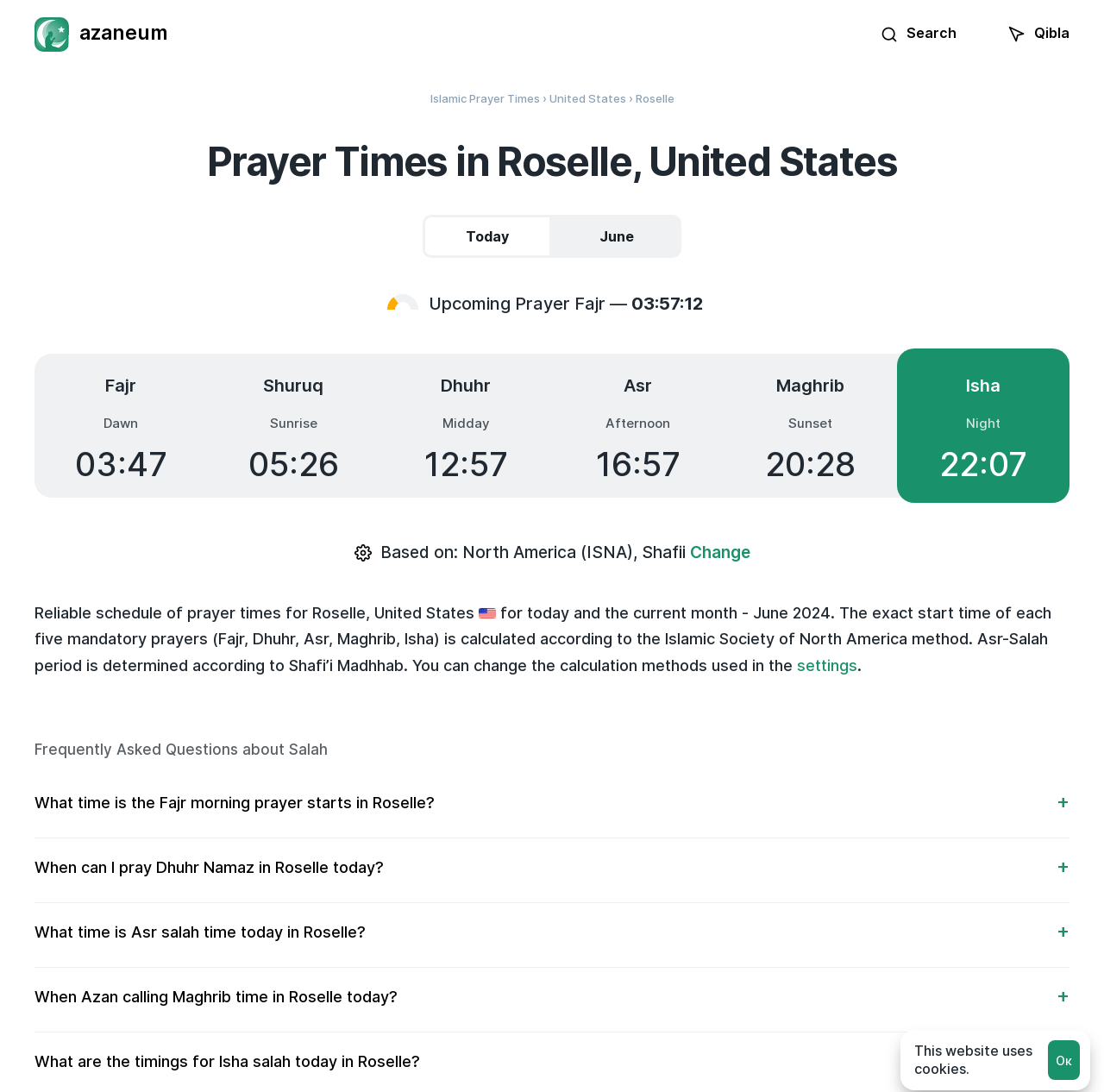Point out the bounding box coordinates of the section to click in order to follow this instruction: "View Qibla direction".

[0.913, 0.022, 0.969, 0.041]